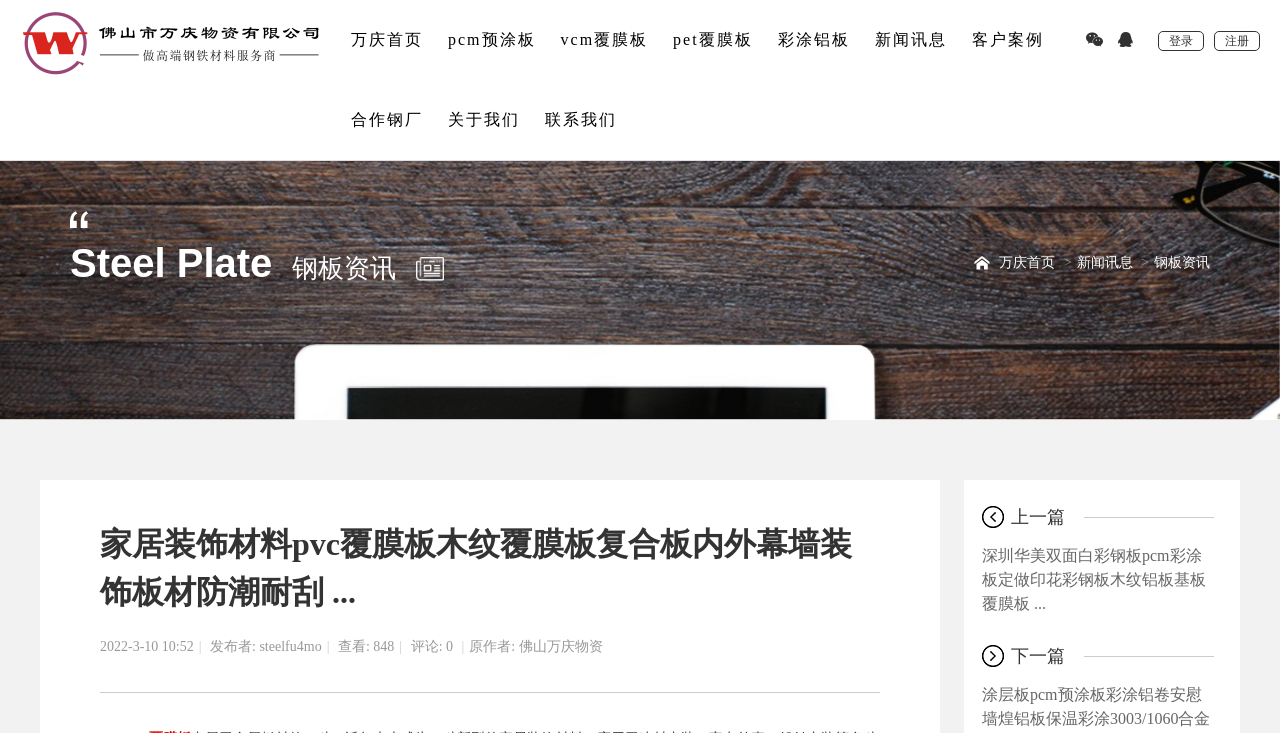What is the company's main product?
Provide a detailed answer to the question using information from the image.

Based on the webpage, the company's main product is 彩钢板, which is mentioned in the top navigation bar and also appears as a link in the webpage.